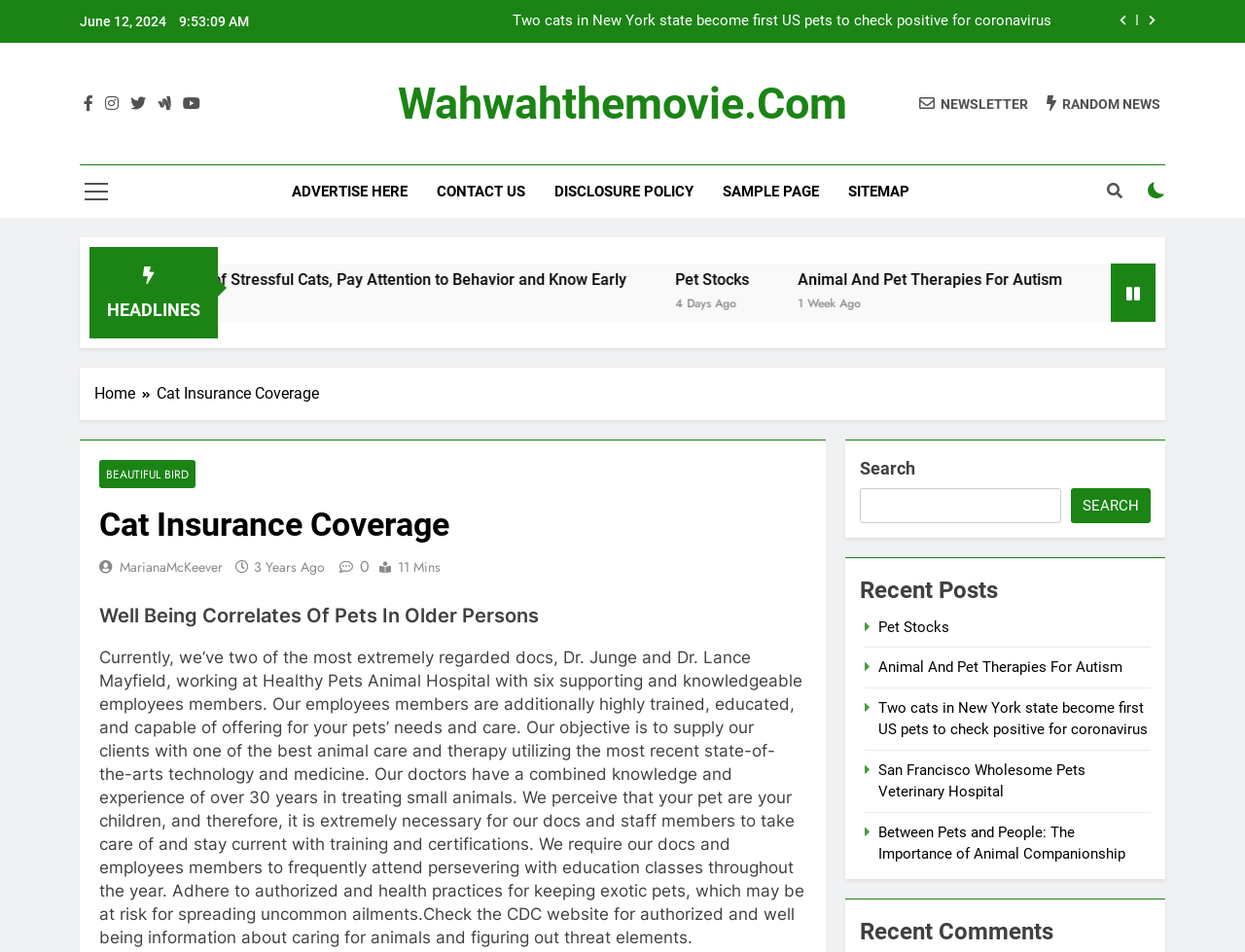Locate the bounding box coordinates for the element described below: "5 years ago1 week ago". The coordinates must be four float values between 0 and 1, formatted as [left, top, right, bottom].

[0.425, 0.307, 0.475, 0.327]